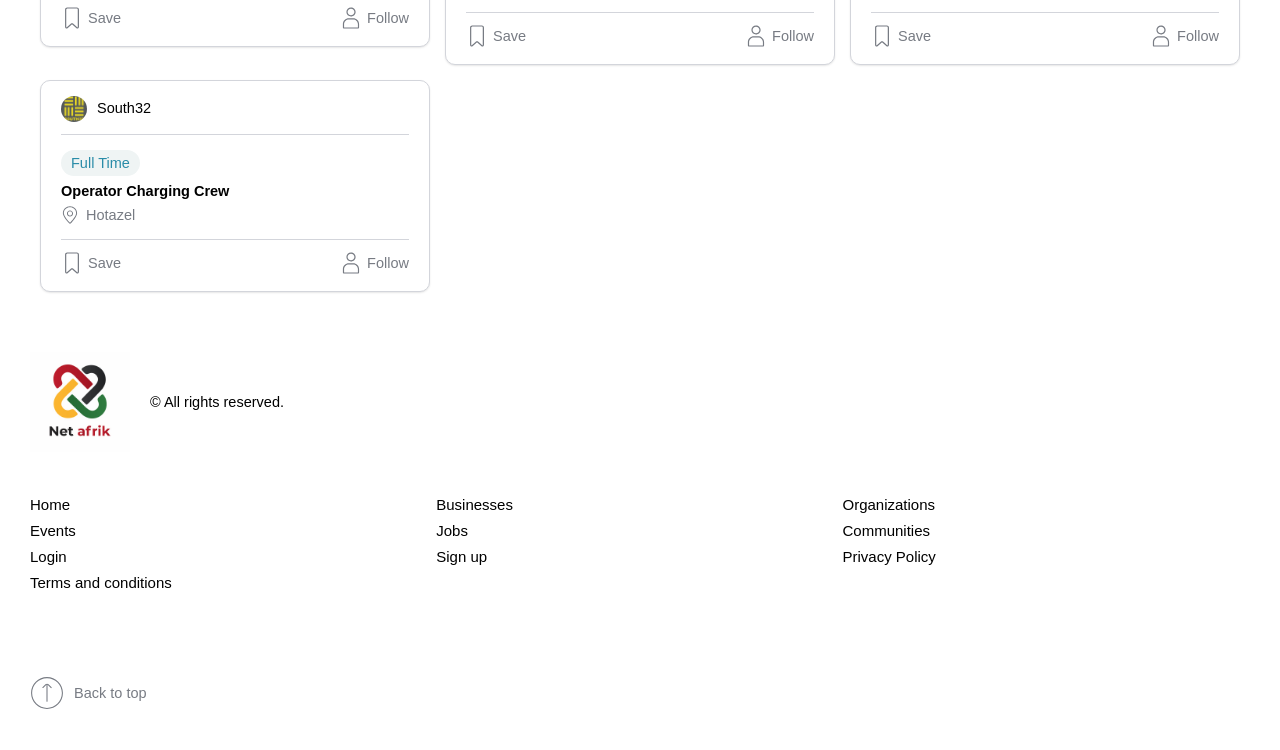Answer the question below in one word or phrase:
What is the text of the footer copyright notice?

© All rights reserved.